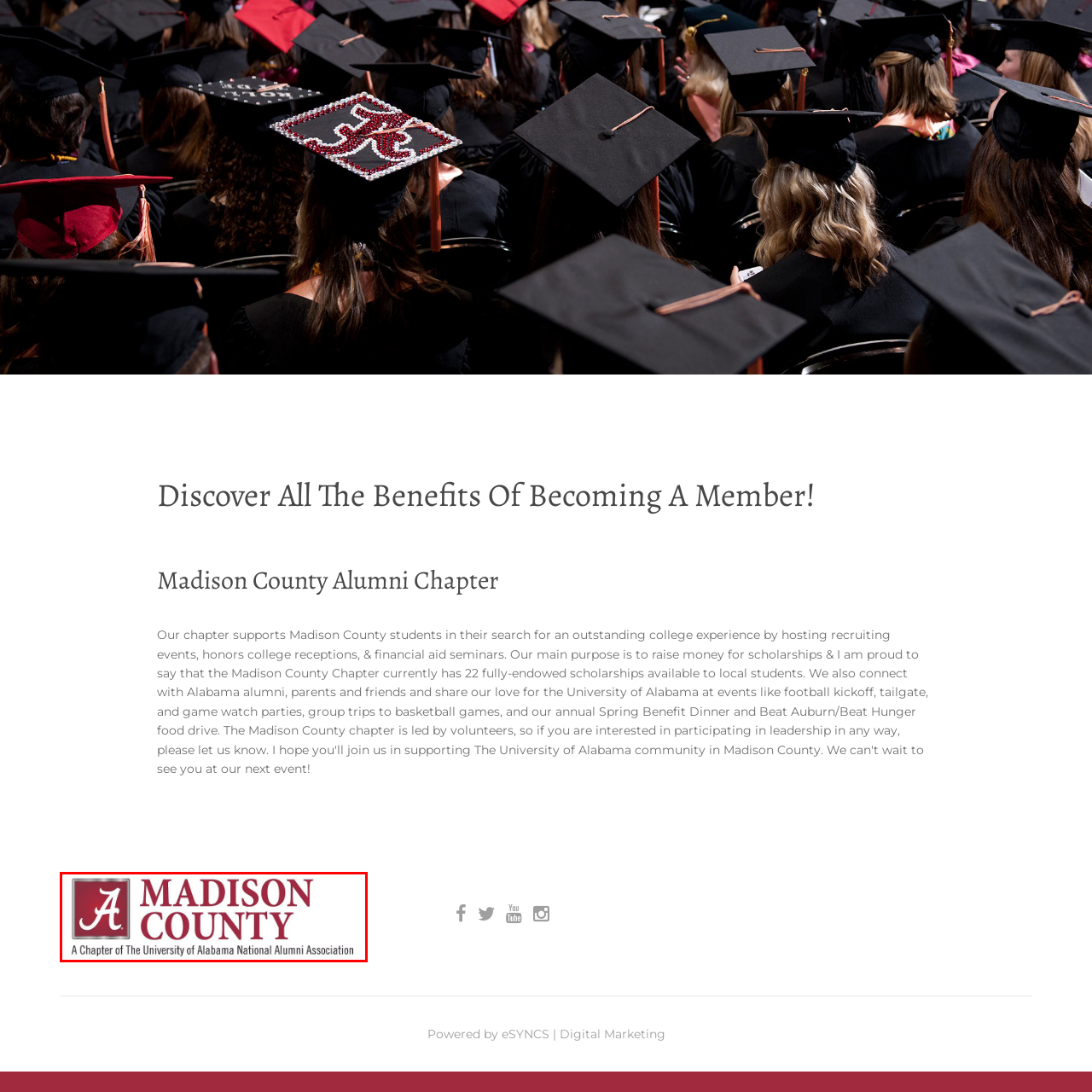What is written in bold text above the tagline? Observe the image within the red bounding box and give a one-word or short-phrase answer.

MADISON COUNTY